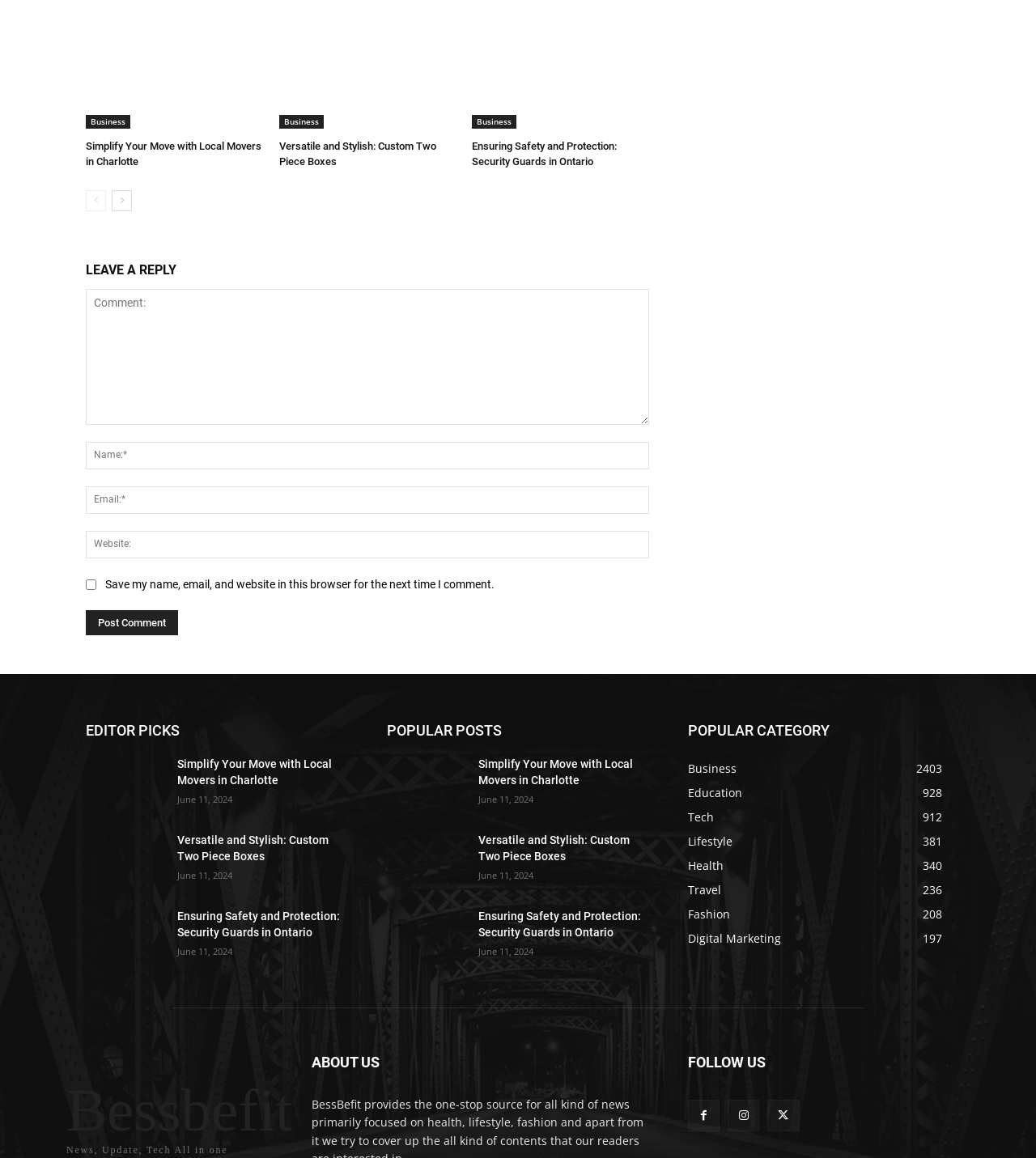Respond with a single word or phrase to the following question: What is the category with the most posts?

Business